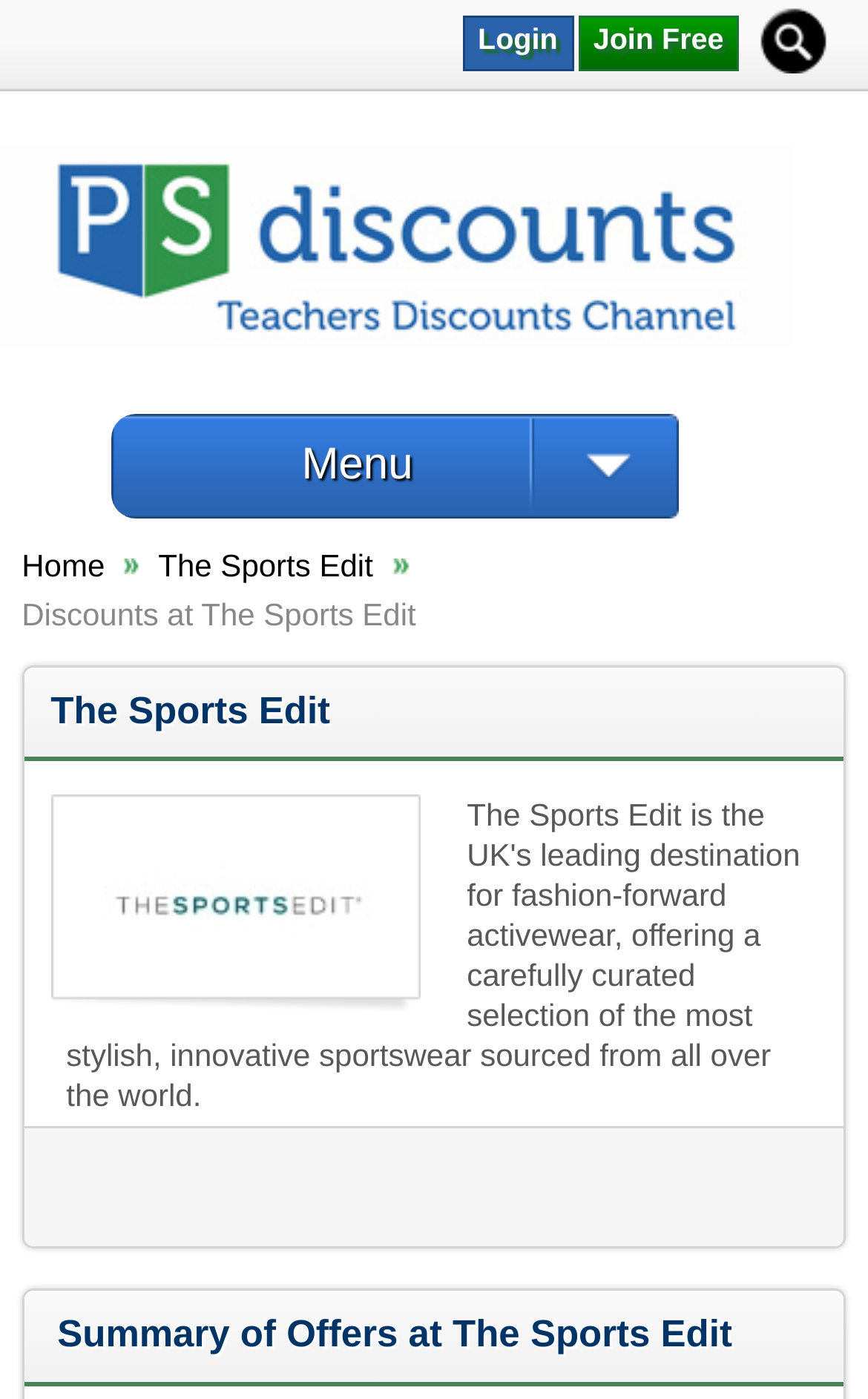Please provide a comprehensive answer to the question below using the information from the image: What is the name of the section that summarizes offers?

I examined the heading 'Summary of Offers at The Sports Edit' with bounding box coordinates [0.028, 0.923, 0.972, 0.991] and determined that it is a section that summarizes offers at The Sports Edit.